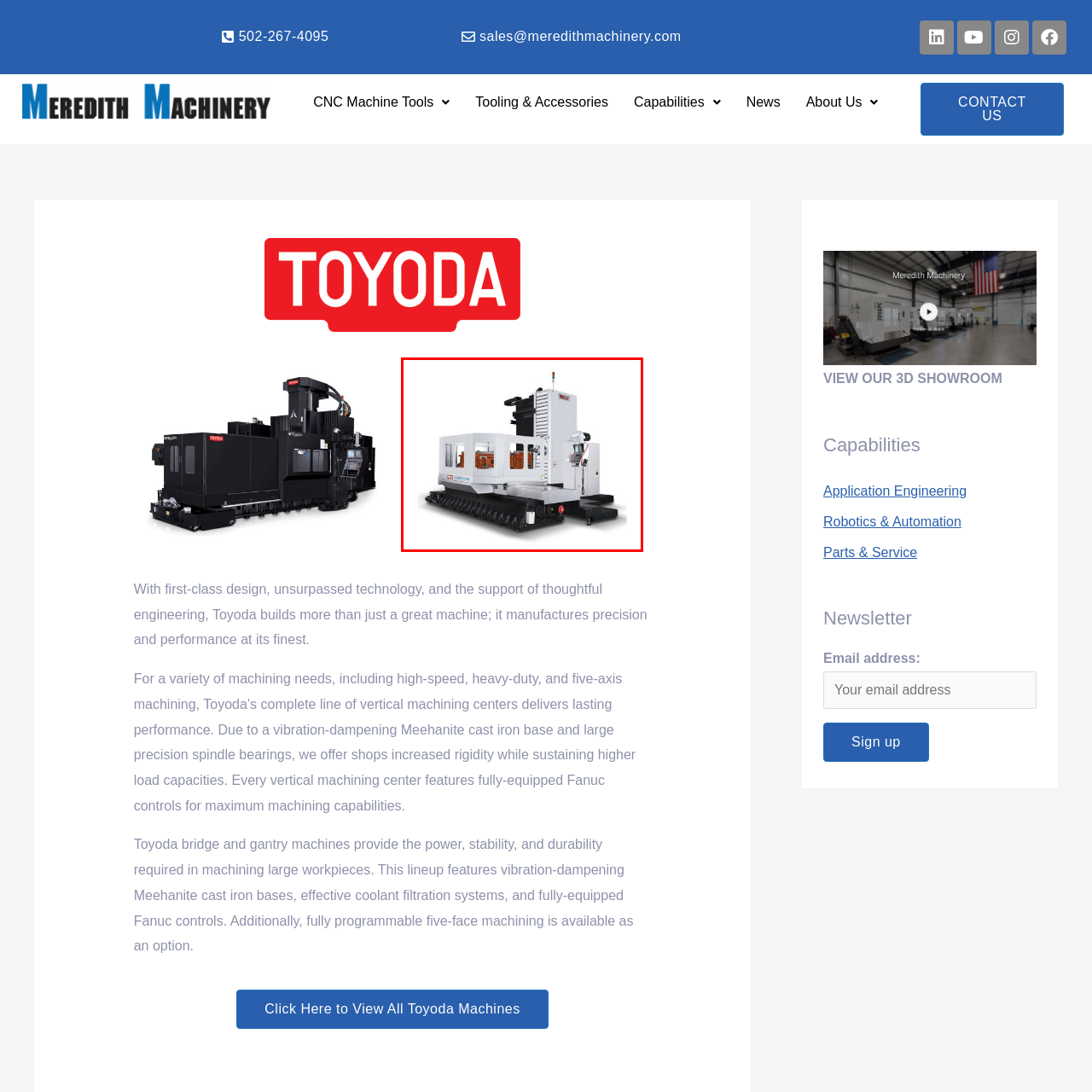What is the purpose of the machine's large base?
Study the image framed by the red bounding box and answer the question in detail, relying on the visual clues provided.

According to the caption, the machine features a robust structure characterized by its large base, which provides stability during operation, ensuring that the machine remains stable and secure while performing high-speed and heavy-duty machining tasks.